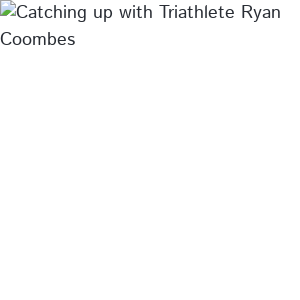Using the information in the image, give a comprehensive answer to the question: 
What is the significance of local support in the sports community?

The caption highlights the significance of local support in the sports community, particularly after a challenging period marked by lockdowns, suggesting that local support played a crucial role in helping athletes like Ryan Coombes during that difficult time.